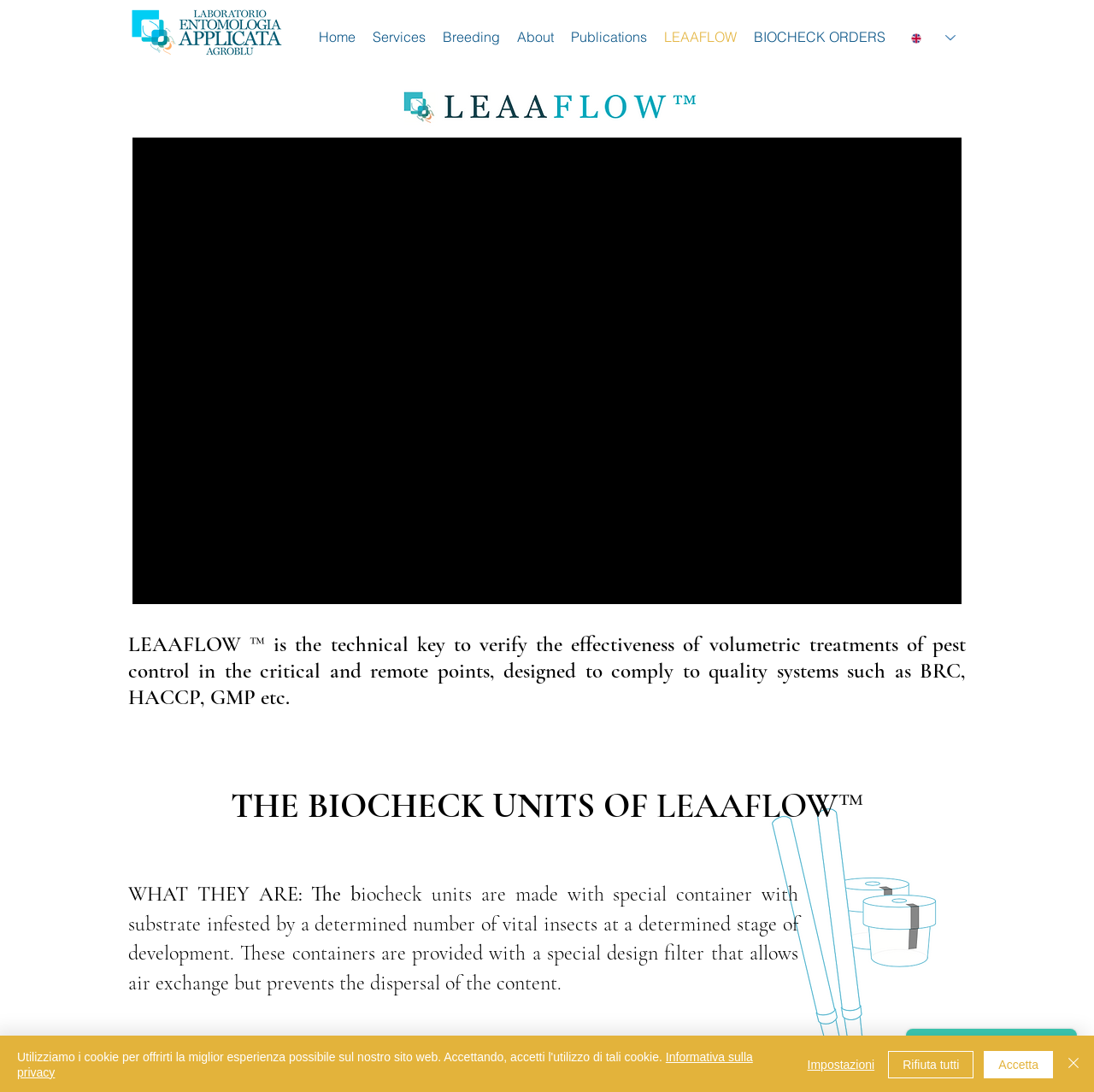Identify the bounding box coordinates of the specific part of the webpage to click to complete this instruction: "View the LEAAFLOW page".

[0.599, 0.017, 0.681, 0.051]